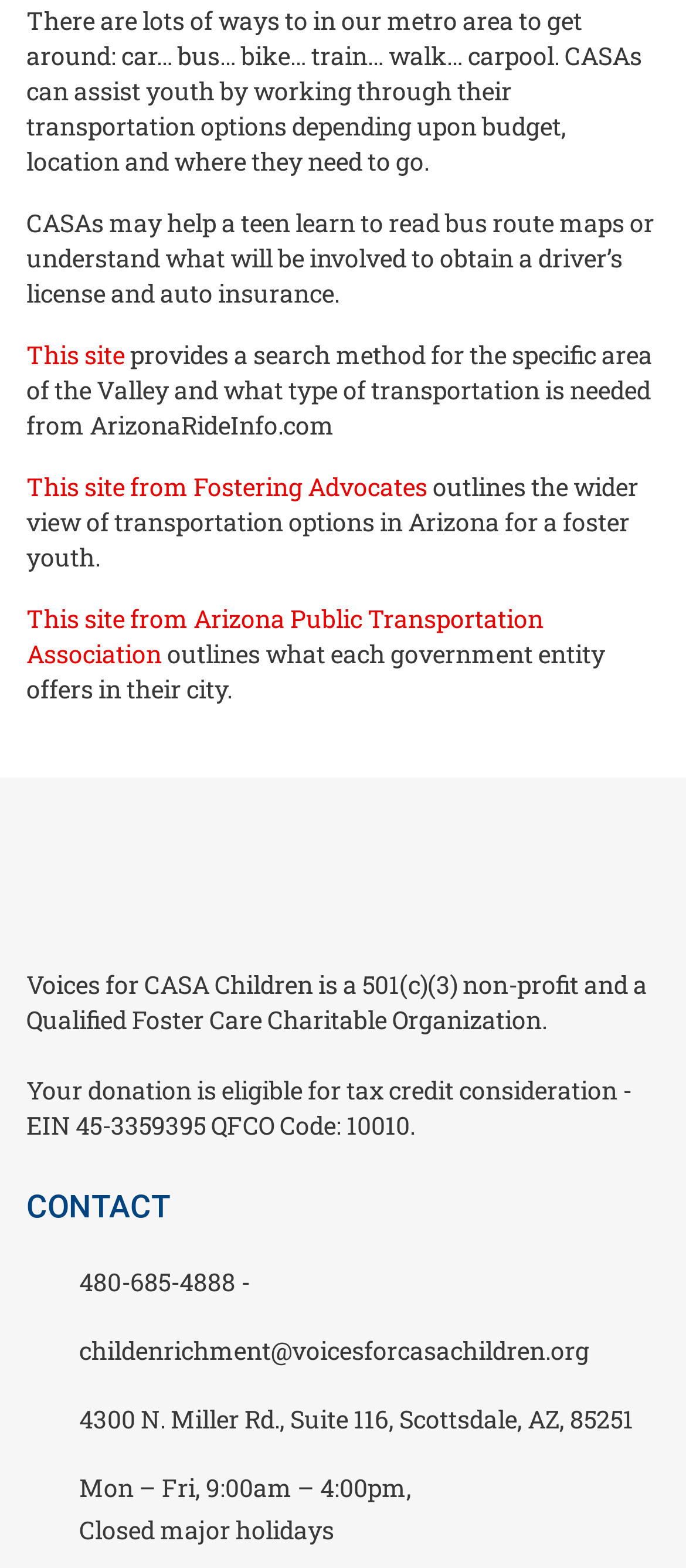What is the address of Voices for CASA Children?
We need a detailed and exhaustive answer to the question. Please elaborate.

The StaticText element with the text '4300 N. Miller Rd., Suite 116, Scottsdale, AZ, 85251' is located under the 'CONTACT' heading, indicating that it is the address of Voices for CASA Children.